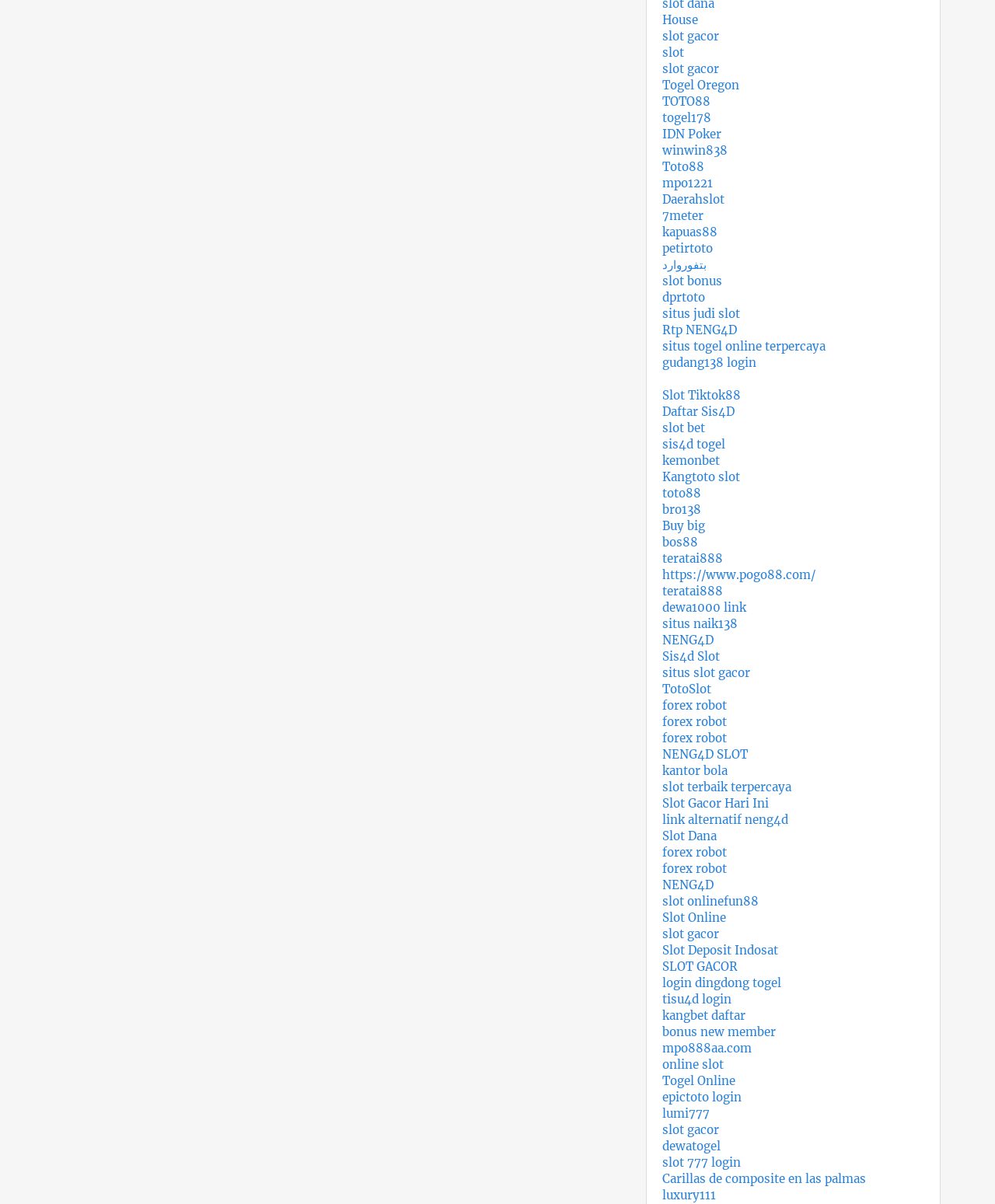Find and indicate the bounding box coordinates of the region you should select to follow the given instruction: "Click the 'Subscribe today' button".

None